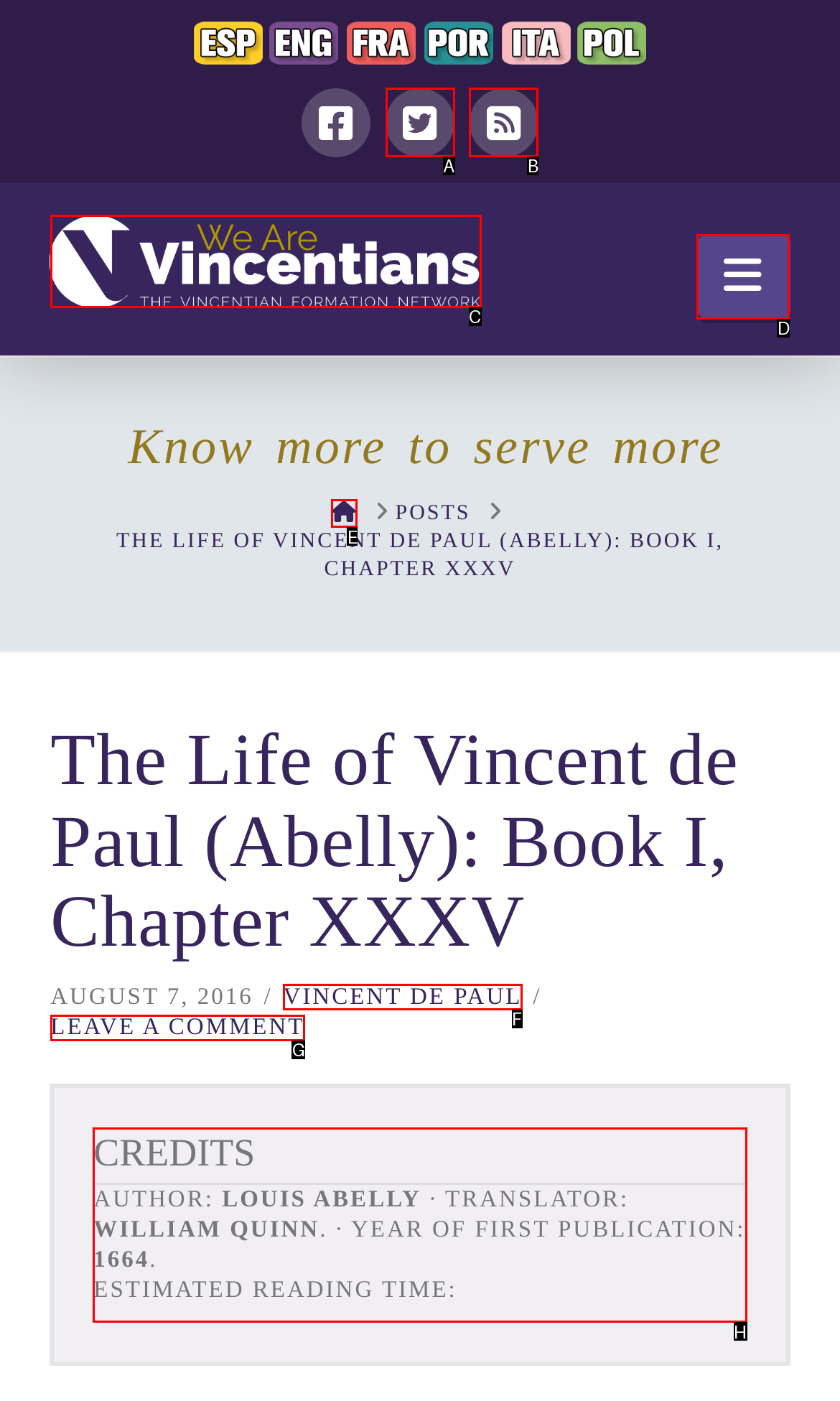Choose the HTML element that should be clicked to achieve this task: View the credits of the post
Respond with the letter of the correct choice.

H